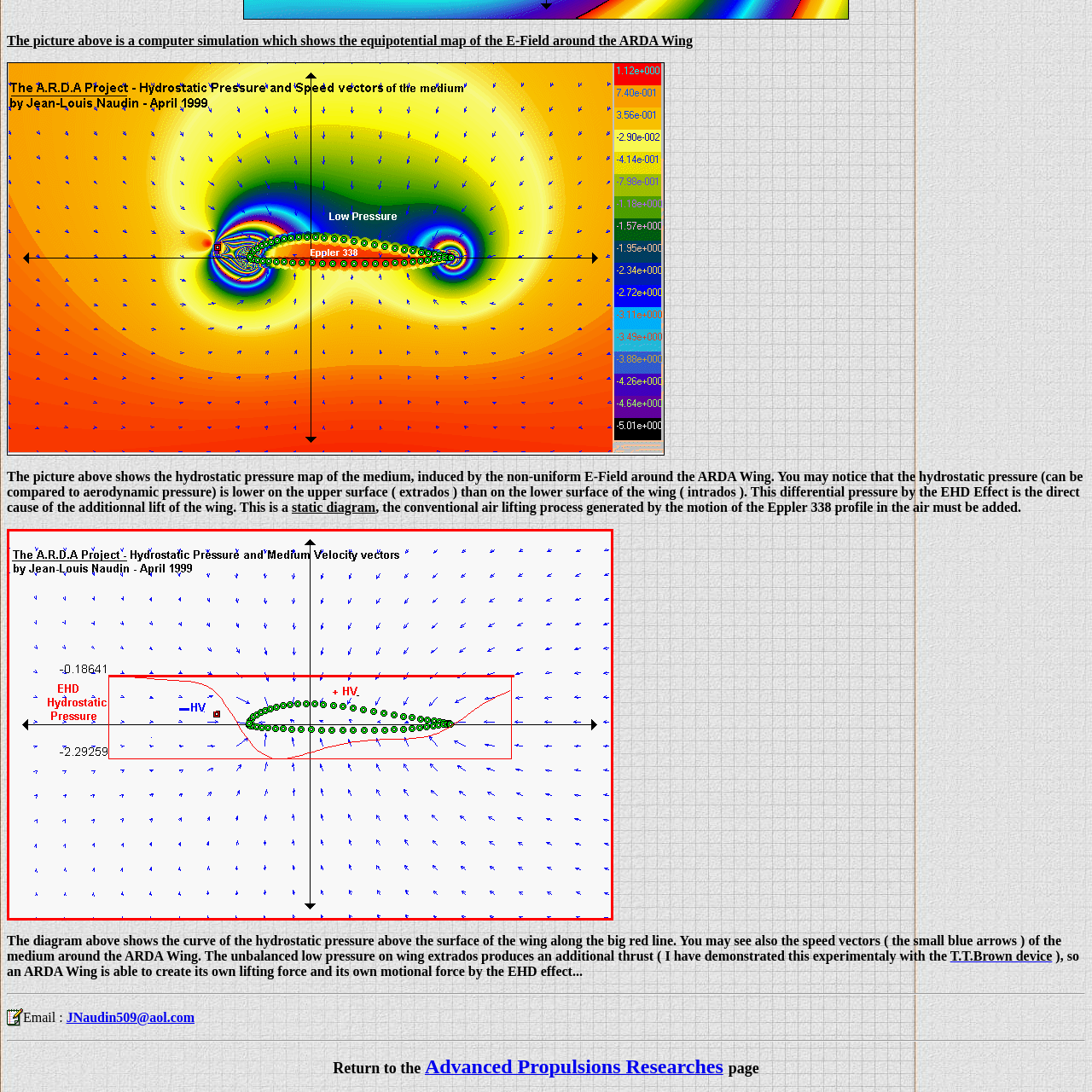Look at the image inside the red box and answer the question with a single word or phrase:
What do the blue arrows represent?

Medium velocity vectors